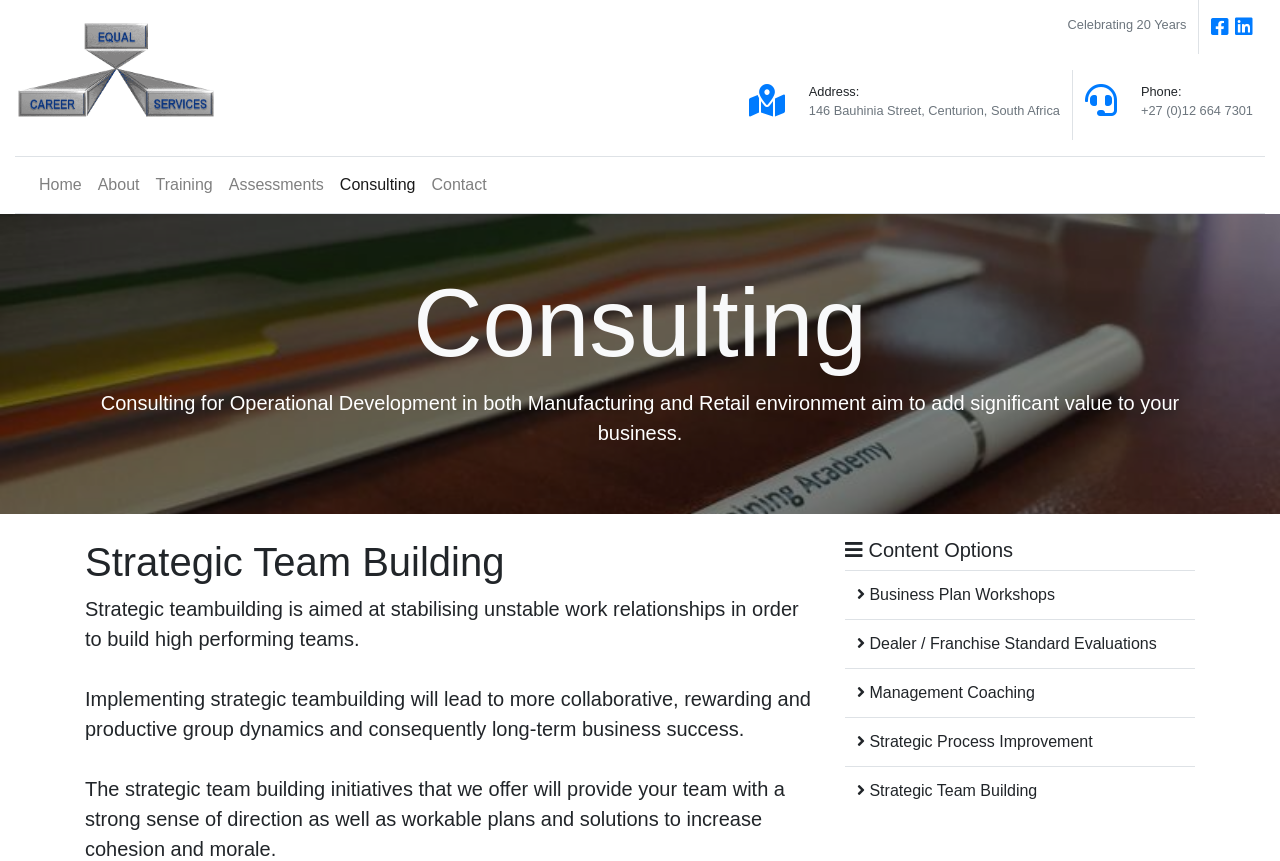Offer a meticulous caption that includes all visible features of the webpage.

The webpage is for Equal Career Services, a consulting firm. At the top left, there is a logo image with a link. To the right of the logo, there is a table with a celebratory message "Celebrating 20 Years" and two social media links. 

Below the logo, there is a navigation menu with links to different sections of the website, including "Home", "About", "Training", "Assessments", "Consulting", and "Contact". 

On the right side of the page, there is a table with the company's address, phone number, and two icons. 

The main content of the page is divided into two sections. The left section has a heading "Consulting" and a paragraph describing the consulting services offered by the company, focusing on operational development in manufacturing and retail environments.

The right section has a heading "Strategic Team Building" and three paragraphs describing the benefits and objectives of strategic team building, including stabilizing work relationships, building high-performing teams, and increasing cohesion and morale.

Below the "Strategic Team Building" section, there is a heading "Content Options" with a table containing five links to different services offered by the company, including "Business Plan Workshops", "Dealer / Franchise Standard Evaluations", "Management Coaching", "Strategic Process Improvement", and "Strategic Team Building".